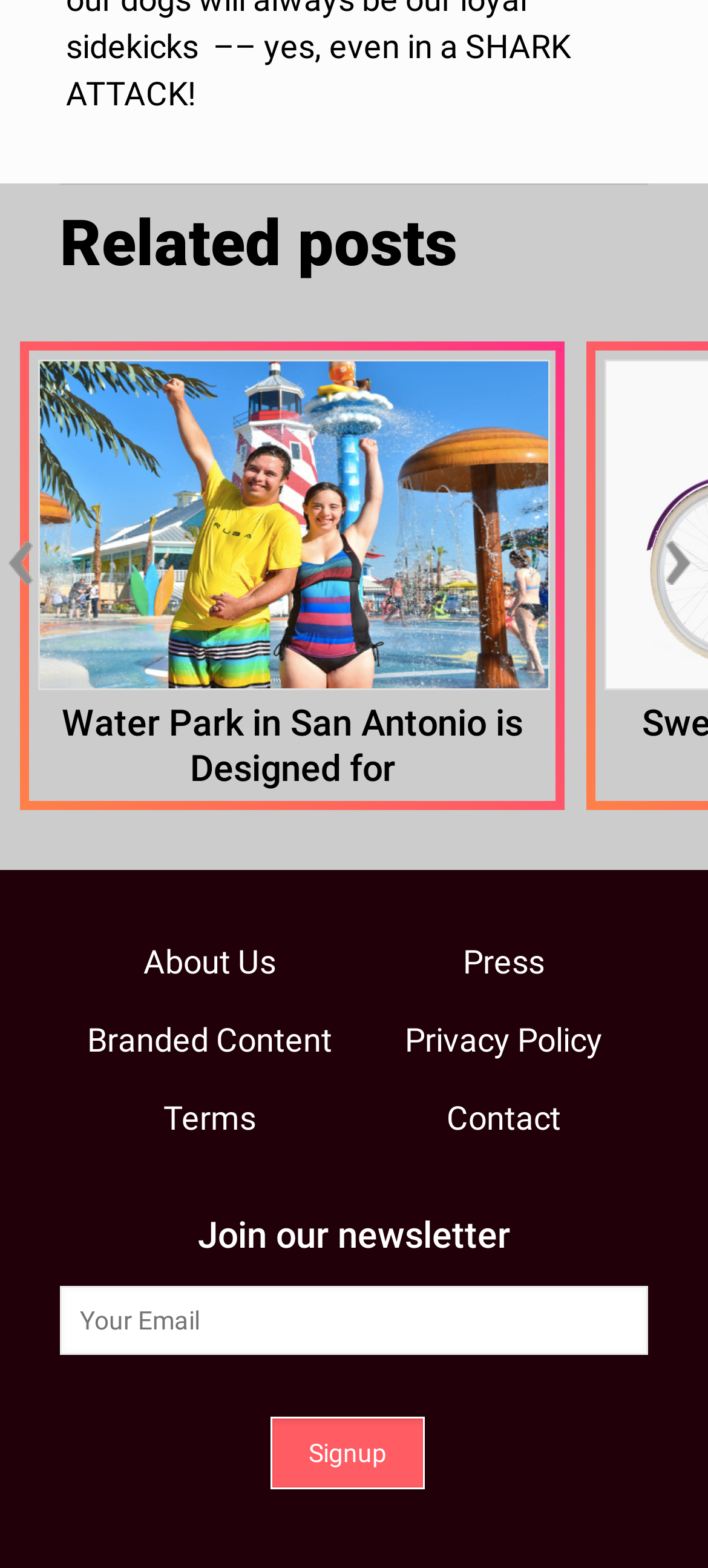Determine the bounding box for the UI element that matches this description: "name="your-email" placeholder="Your Email"".

[0.085, 0.82, 0.915, 0.864]